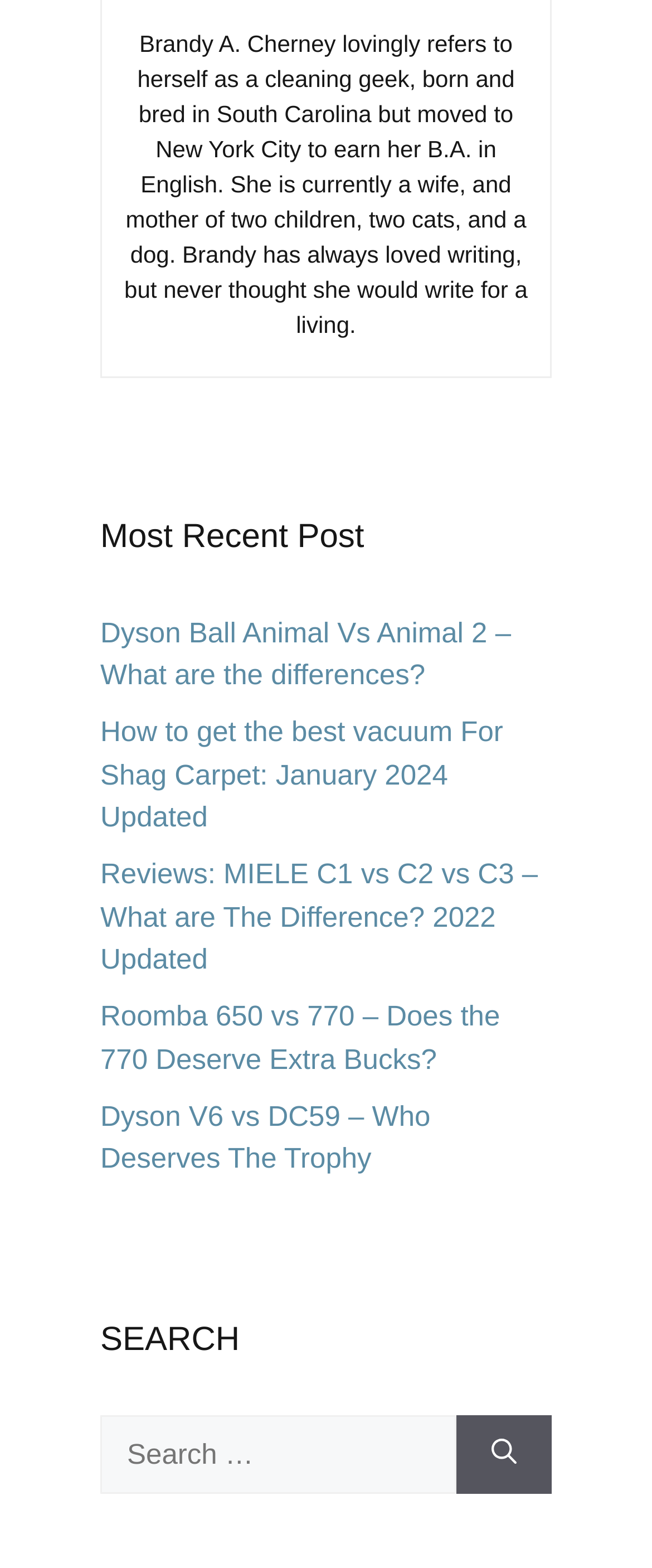Answer succinctly with a single word or phrase:
How many links are listed under 'Most Recent Post'?

5